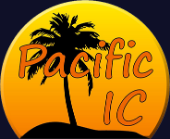What is the company's focus according to the logo?
Using the information presented in the image, please offer a detailed response to the question.

The company's focus according to the logo is fast and reliable product sourcing because the caption states that the logo symbolizes the company's focus on this aspect, which perfectly aligns with its identity and mission in the industry.